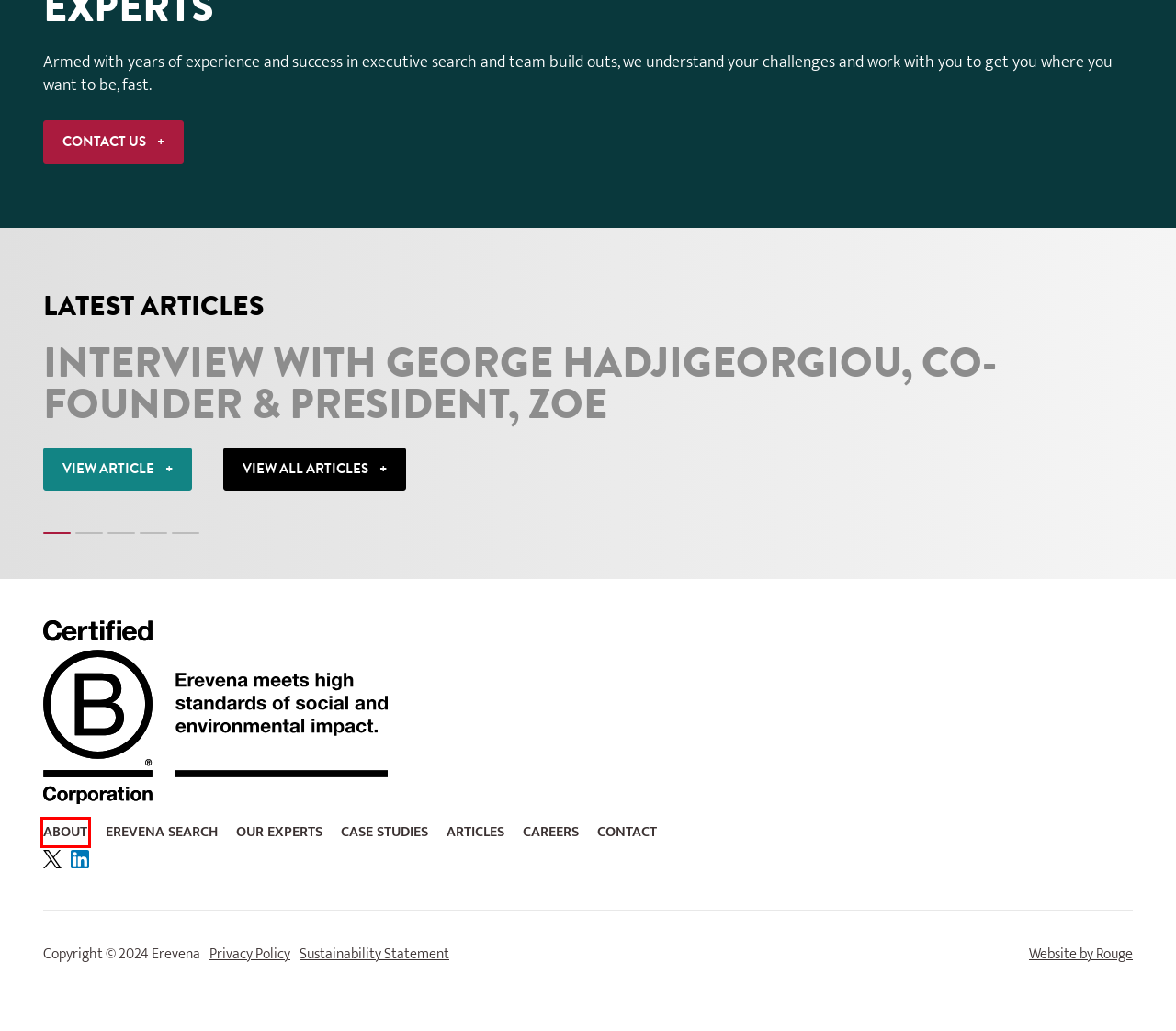You are presented with a screenshot of a webpage that includes a red bounding box around an element. Determine which webpage description best matches the page that results from clicking the element within the red bounding box. Here are the candidates:
A. Web Design Agency ¬ Rouge Media - B2B Website Designers
B. Contact us - Erevena
C. Articles - Erevena
D. When should you hire a CFO? - Erevena
E. Erevena Privacy and Cookie Policies - Erevena
F. Interview with George Hadjigeorgiou, Co-founder & President, ZOE - Erevena
G. Sustainability Statement - Erevena
H. About us - Erevena

H